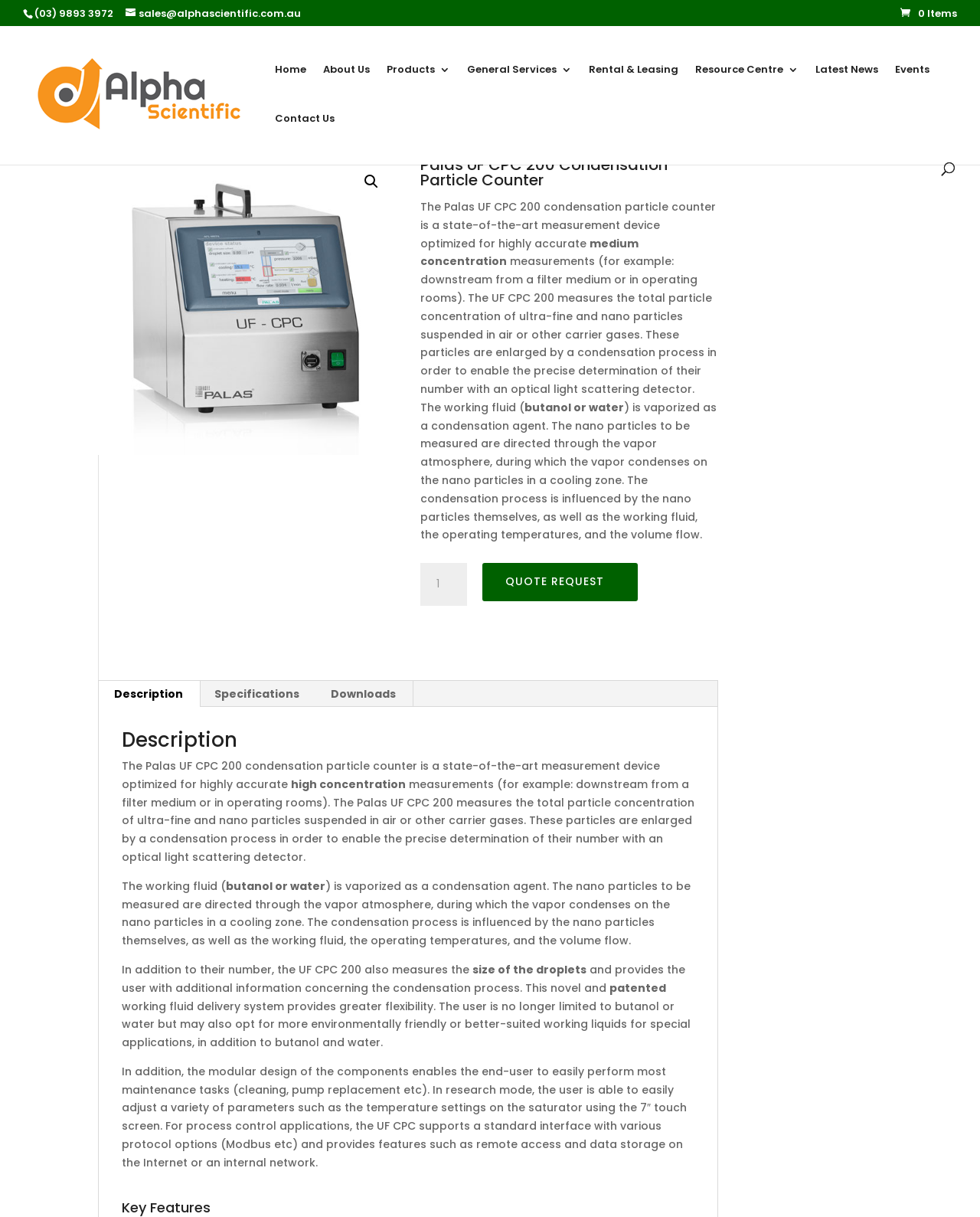Please analyze the image and give a detailed answer to the question:
What is the minimum quantity of the product that can be ordered?

I found the minimum quantity of the product that can be ordered by looking at the spinbutton element labeled 'Product quantity', which has a minimum value of 1.